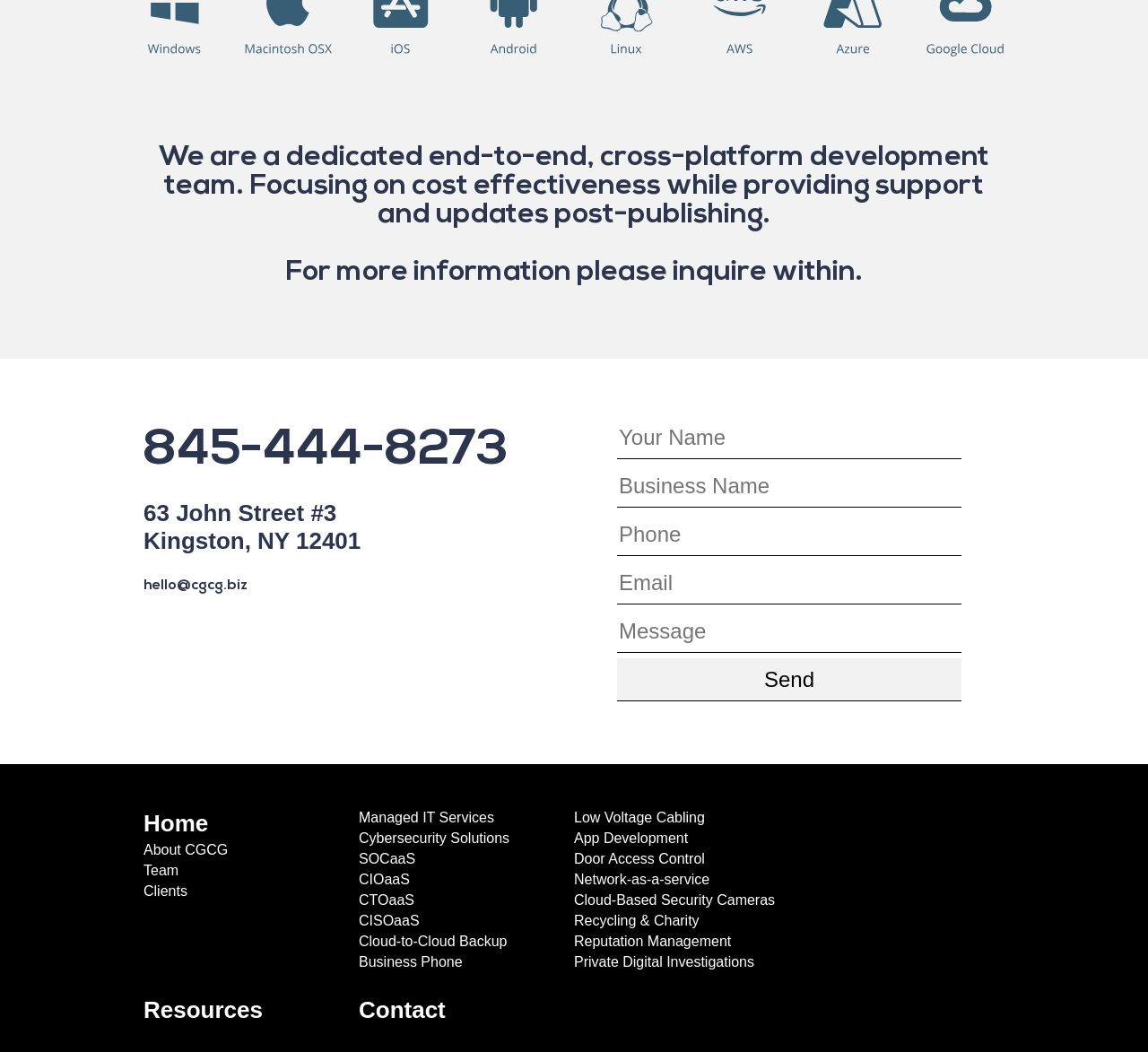Determine the bounding box coordinates for the area you should click to complete the following instruction: "Click the 'Send' button".

[0.538, 0.626, 0.838, 0.667]